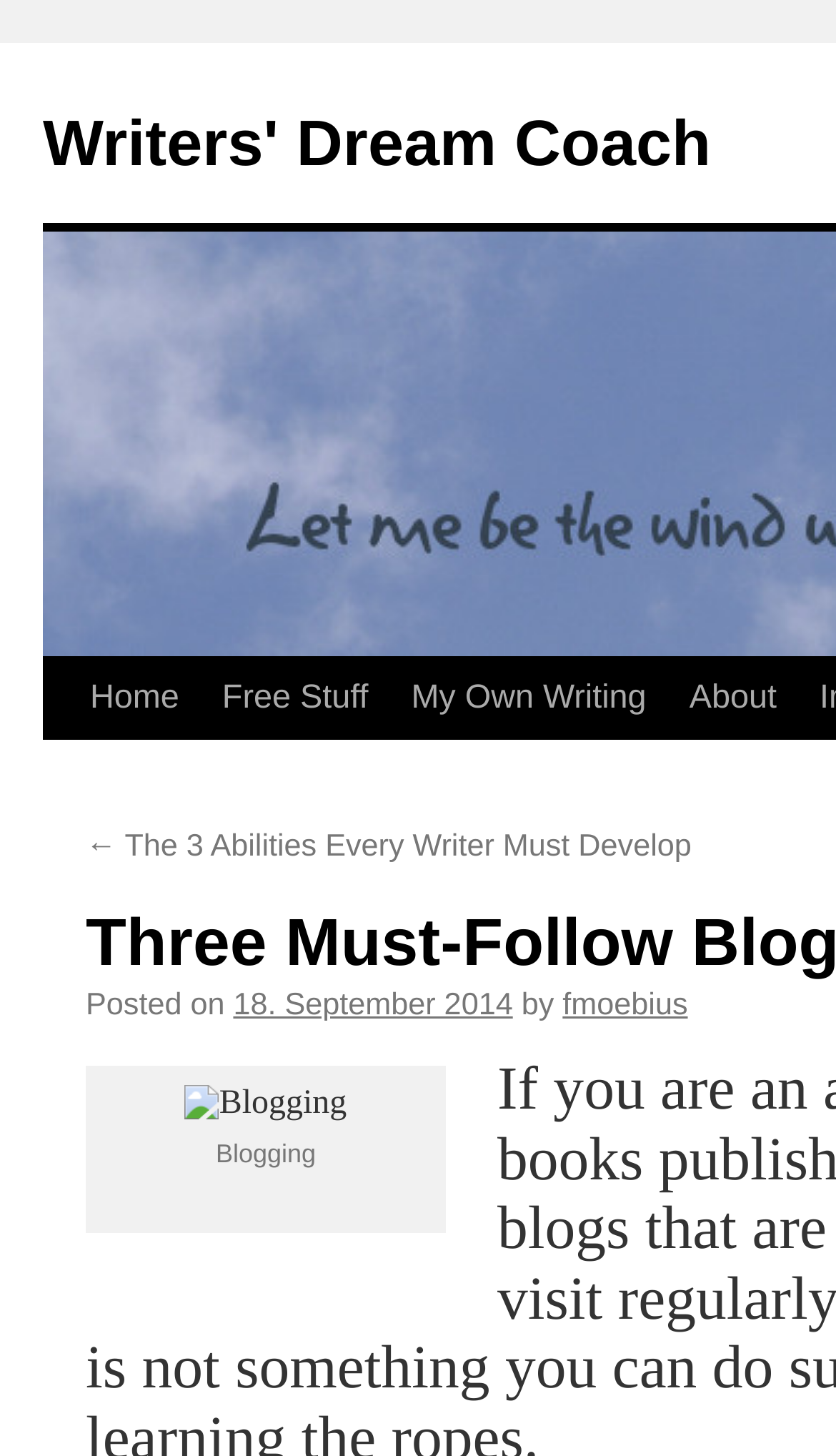Pinpoint the bounding box coordinates of the clickable area necessary to execute the following instruction: "visit the previous blog post". The coordinates should be given as four float numbers between 0 and 1, namely [left, top, right, bottom].

[0.103, 0.57, 0.827, 0.594]